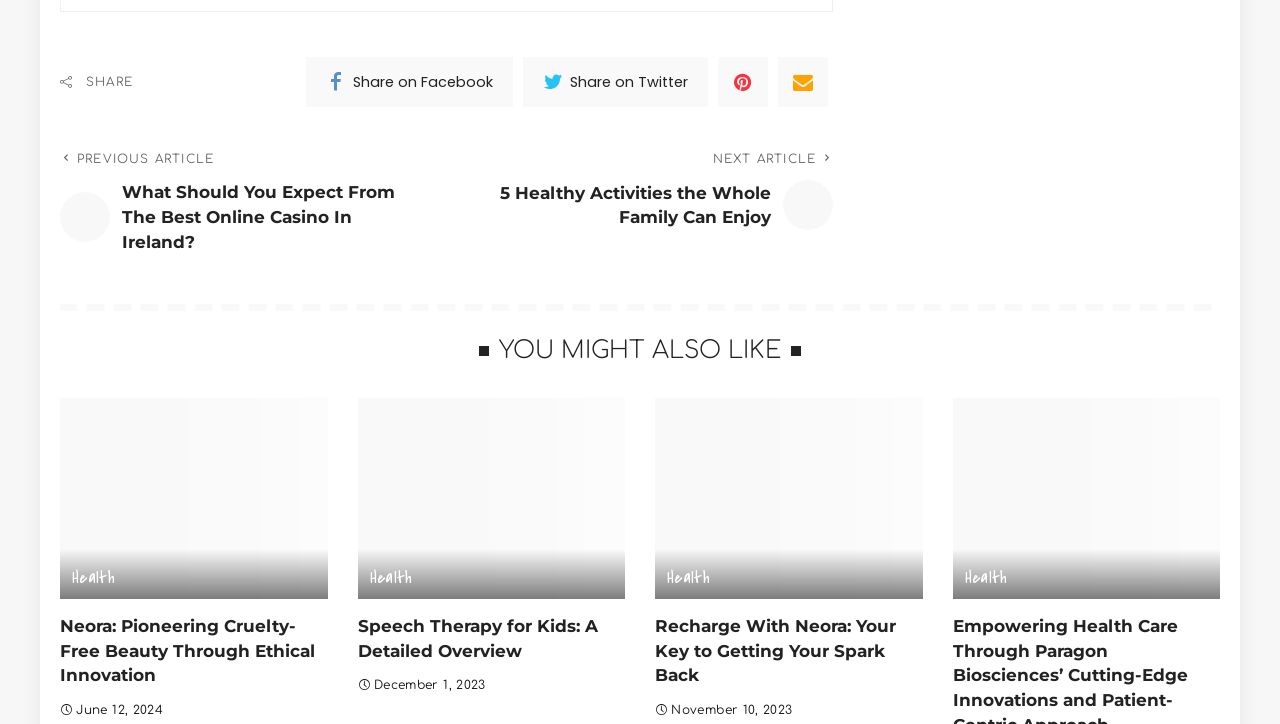What is the category of the article 'Neora: Pioneering Cruelty-Free Beauty Through Ethical Innovation'?
Please provide a comprehensive answer based on the information in the image.

The category of the article 'Neora: Pioneering Cruelty-Free Beauty Through Ethical Innovation' can be determined by looking at the link 'Health' located below the article title, which indicates the category of the article.